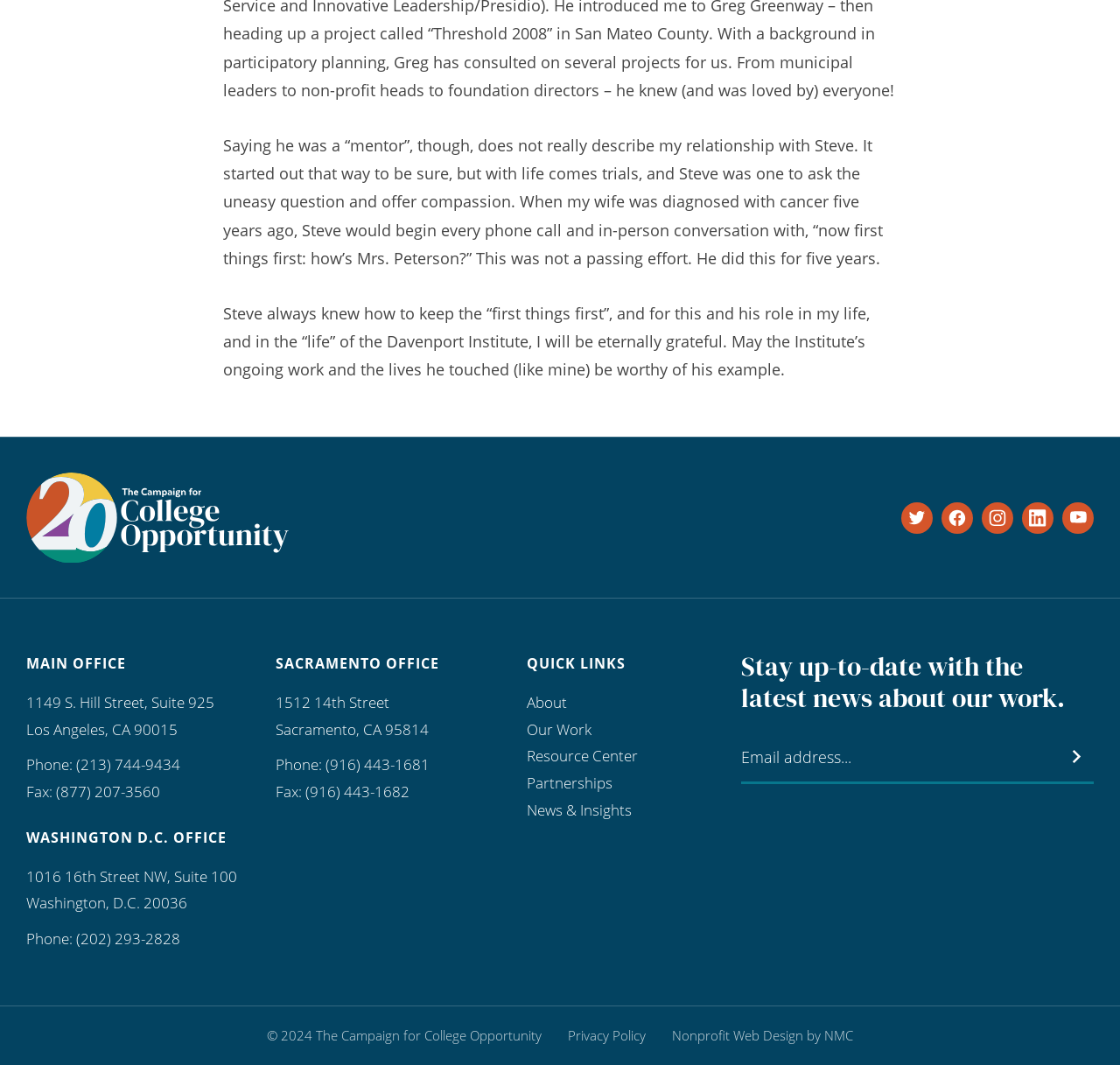What is the name of the organization?
Please use the image to provide a one-word or short phrase answer.

The Campaign for College Opportunity